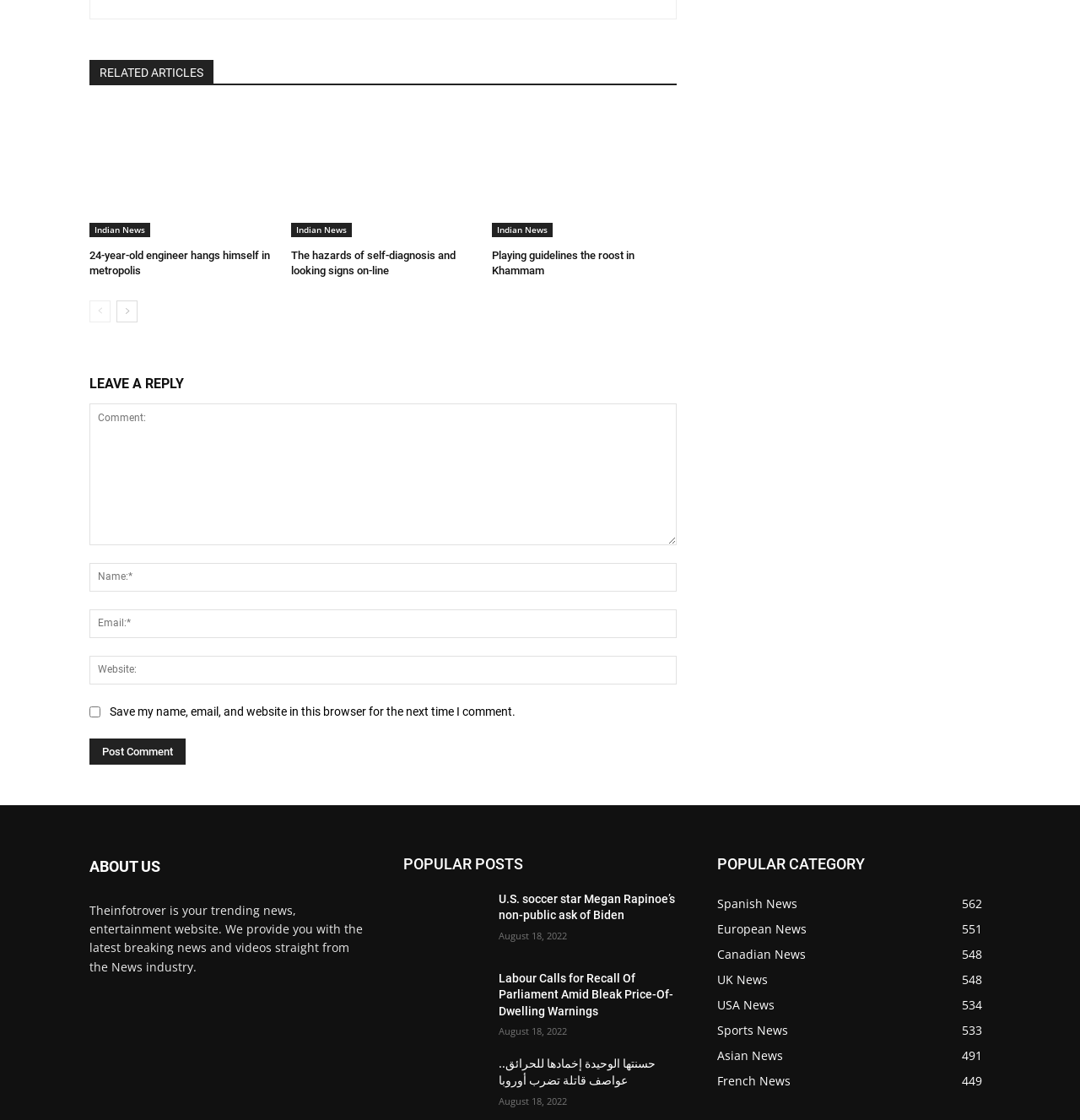Please identify the bounding box coordinates of the element's region that needs to be clicked to fulfill the following instruction: "Leave a reply". The bounding box coordinates should consist of four float numbers between 0 and 1, i.e., [left, top, right, bottom].

[0.083, 0.331, 0.627, 0.355]